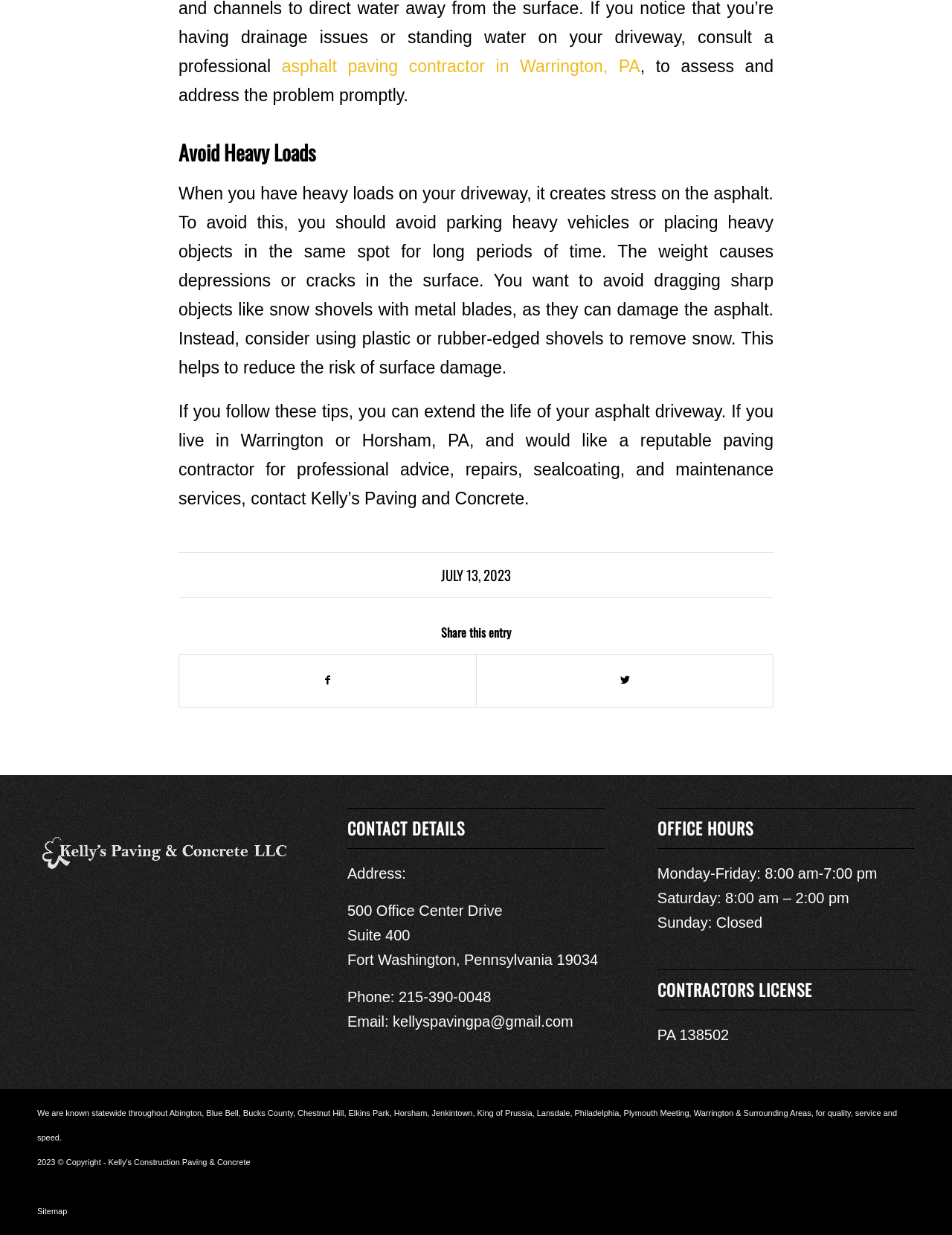What is the phone number of the company?
Look at the image and respond with a one-word or short phrase answer.

215-390-0048